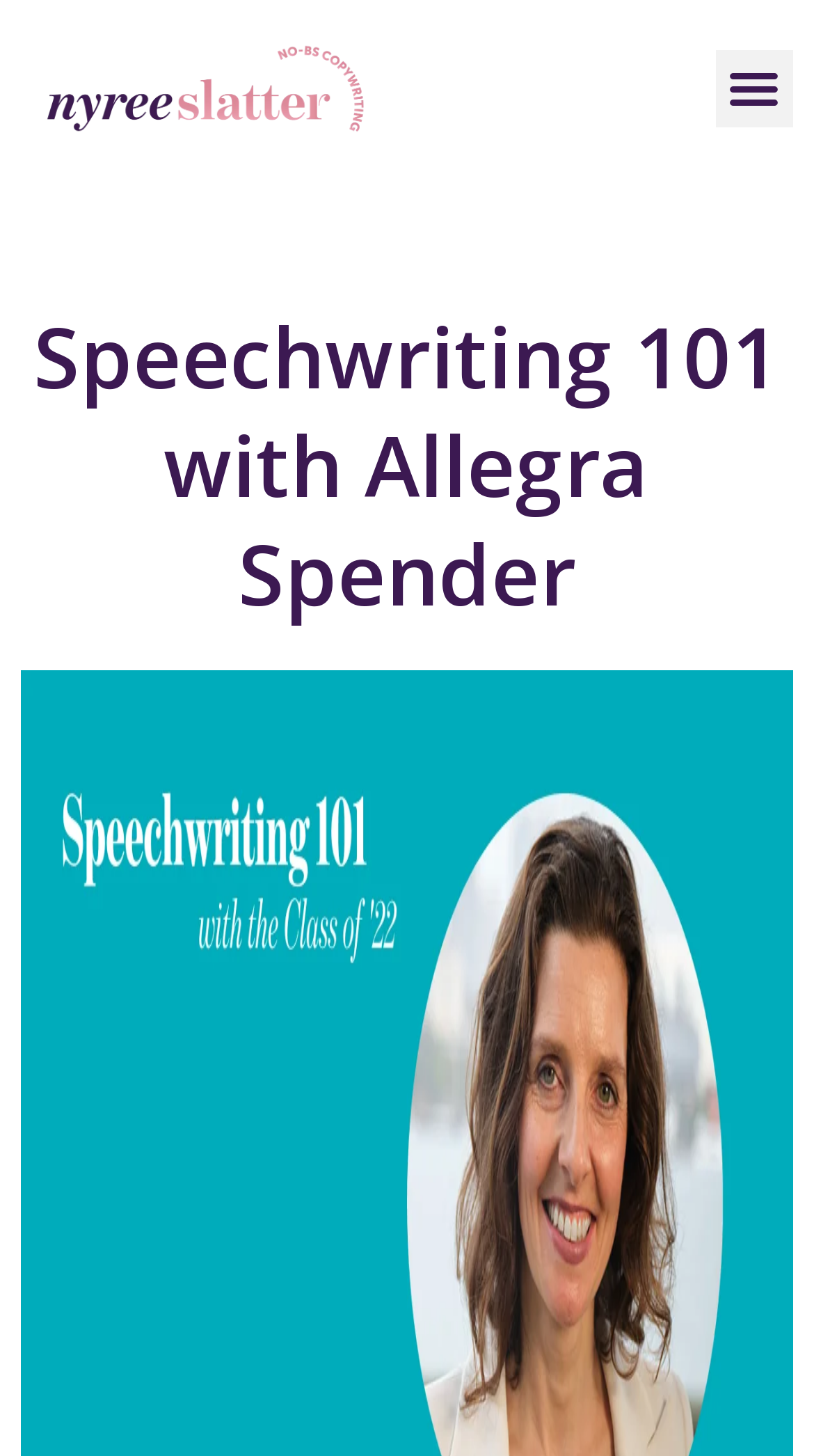Using the given description, provide the bounding box coordinates formatted as (top-left x, top-left y, bottom-right x, bottom-right y), with all values being floating point numbers between 0 and 1. Description: Menu

[0.878, 0.034, 0.974, 0.088]